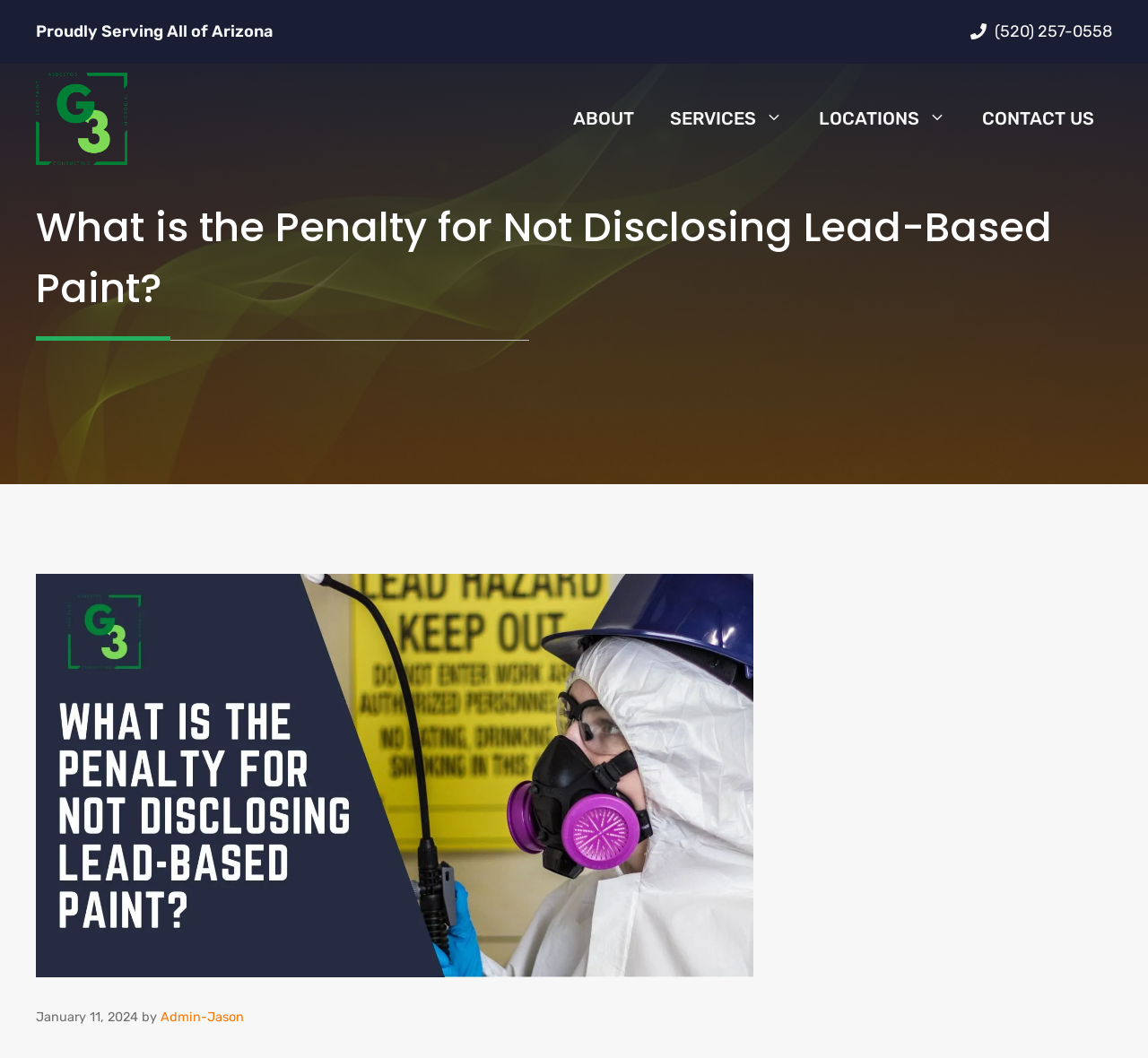Can you specify the bounding box coordinates of the area that needs to be clicked to fulfill the following instruction: "call the phone number"?

[0.845, 0.017, 0.969, 0.043]